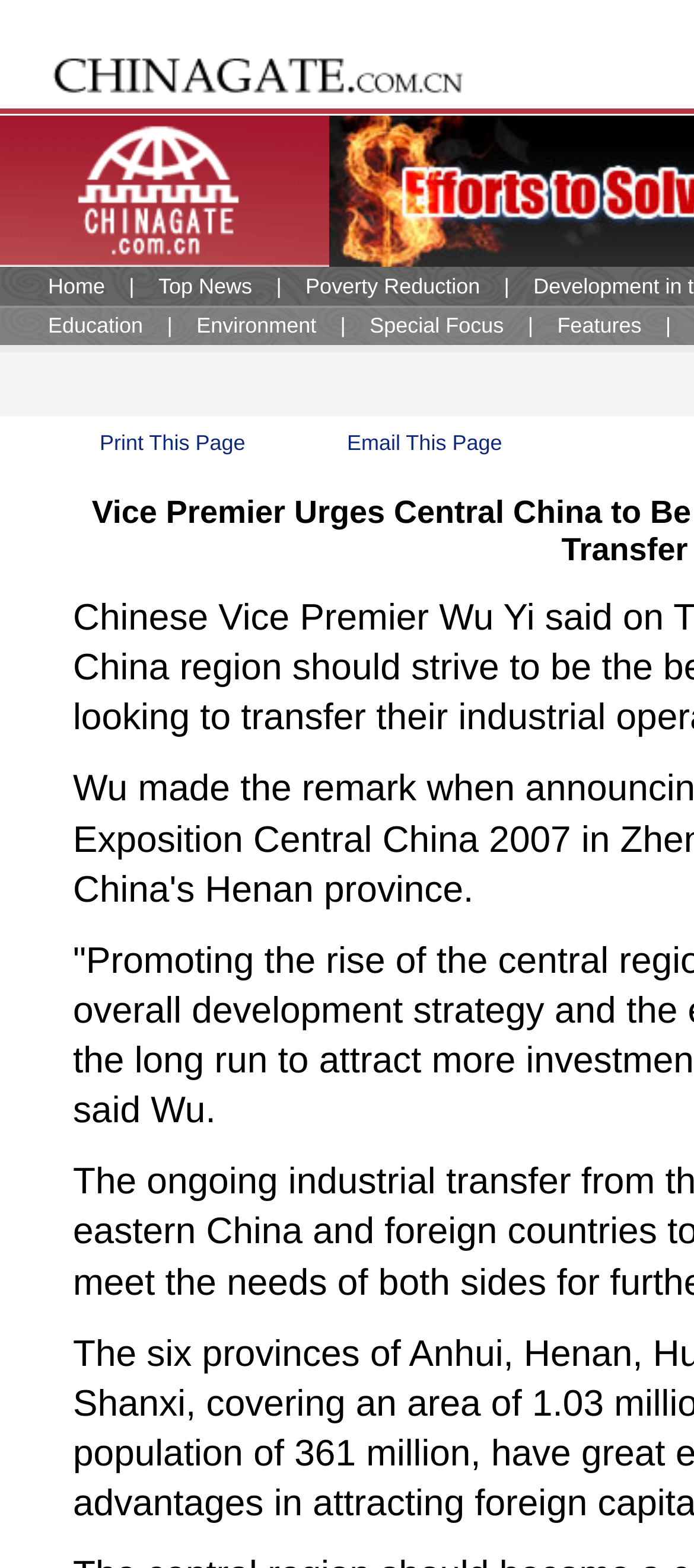What is to the right of the 'Email This Page' link?
Please respond to the question with as much detail as possible.

By analyzing the bounding box coordinates, I found that the 'Email This Page' link has a x2 value of 0.723, and there is an image element with an x1 value of 0.423, which is to the right of the link. Therefore, the image is to the right of the 'Email This Page' link.